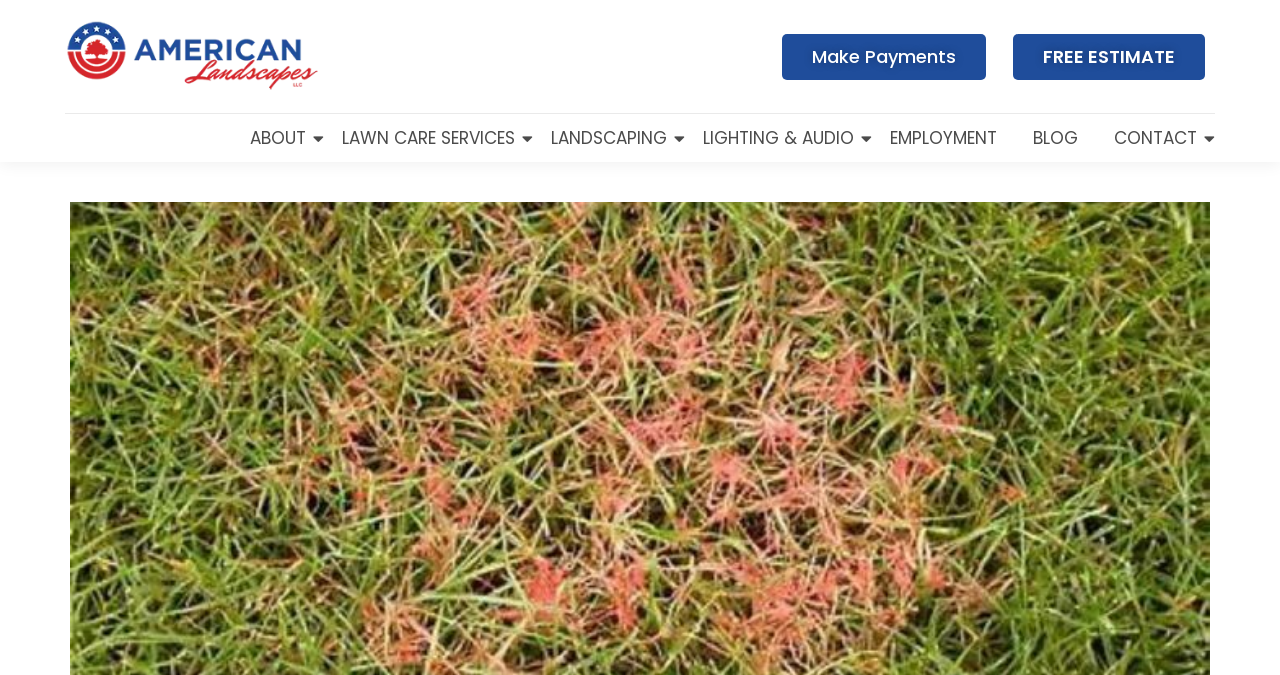Provide the bounding box coordinates for the area that should be clicked to complete the instruction: "Read the 'Meditative Poetry Group' article".

None